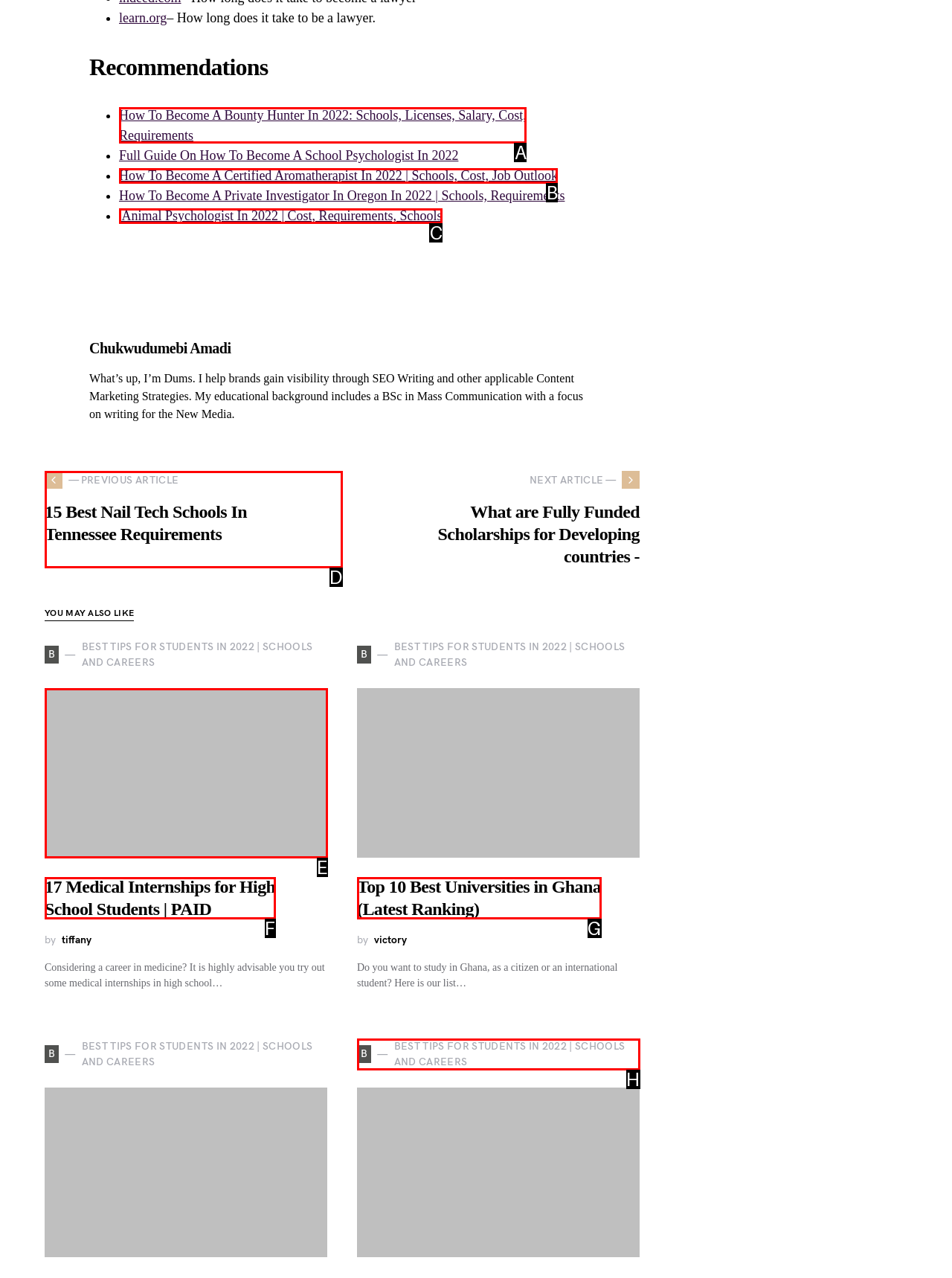Select the letter of the element you need to click to complete this task: Click on 'How To Become A Bounty Hunter In 2022: Schools, Licenses, Salary, Cost, Requirements'
Answer using the letter from the specified choices.

A